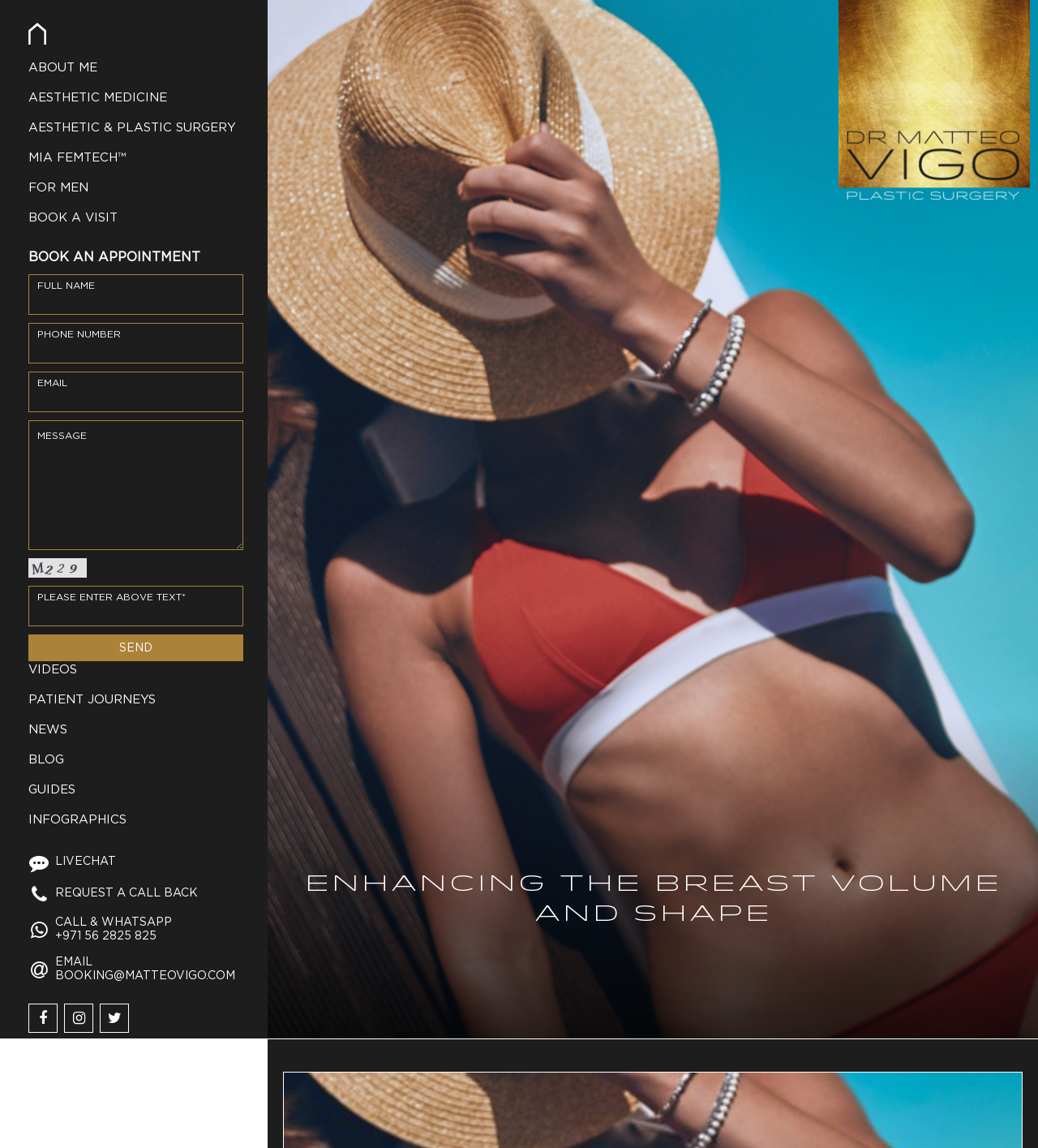Determine the bounding box coordinates for the area you should click to complete the following instruction: "Click the REQUEST A CALL BACK link".

[0.027, 0.77, 0.234, 0.787]